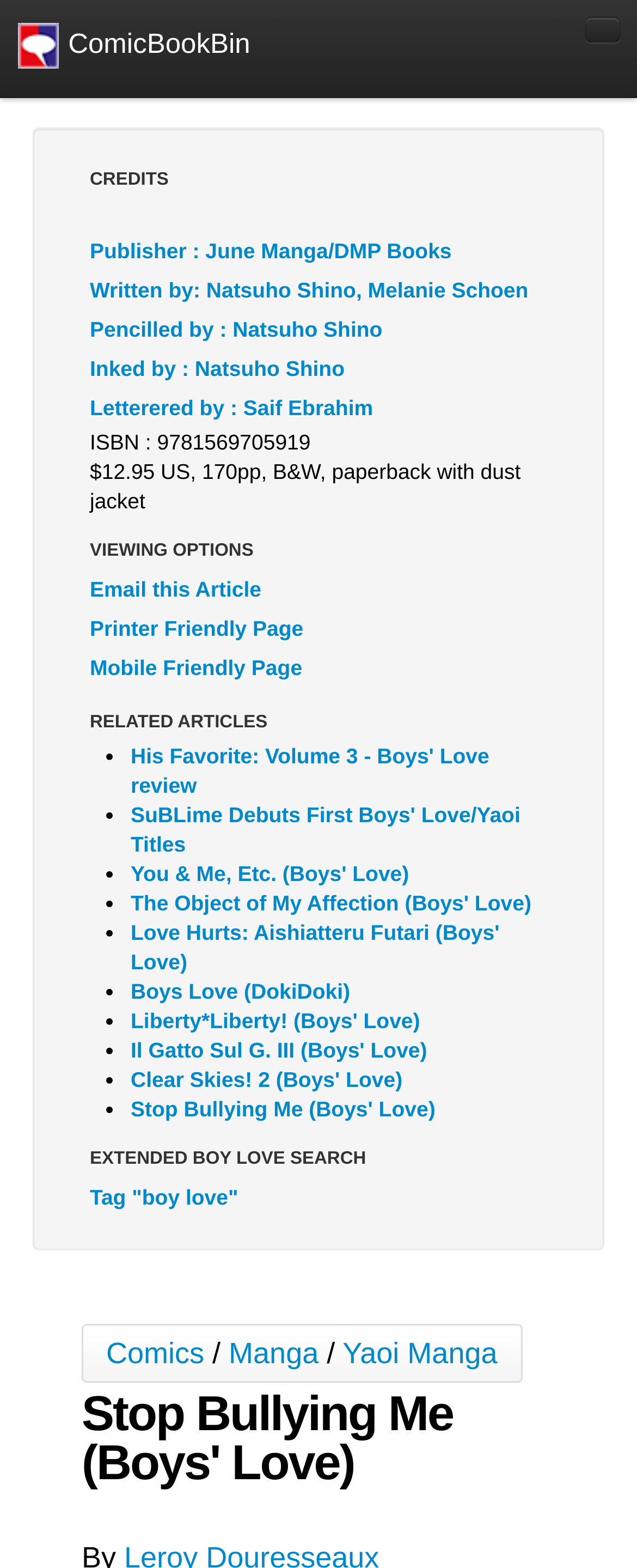Determine the bounding box for the described UI element: "Pencilled by : Natsuho Shino".

[0.103, 0.198, 0.897, 0.223]